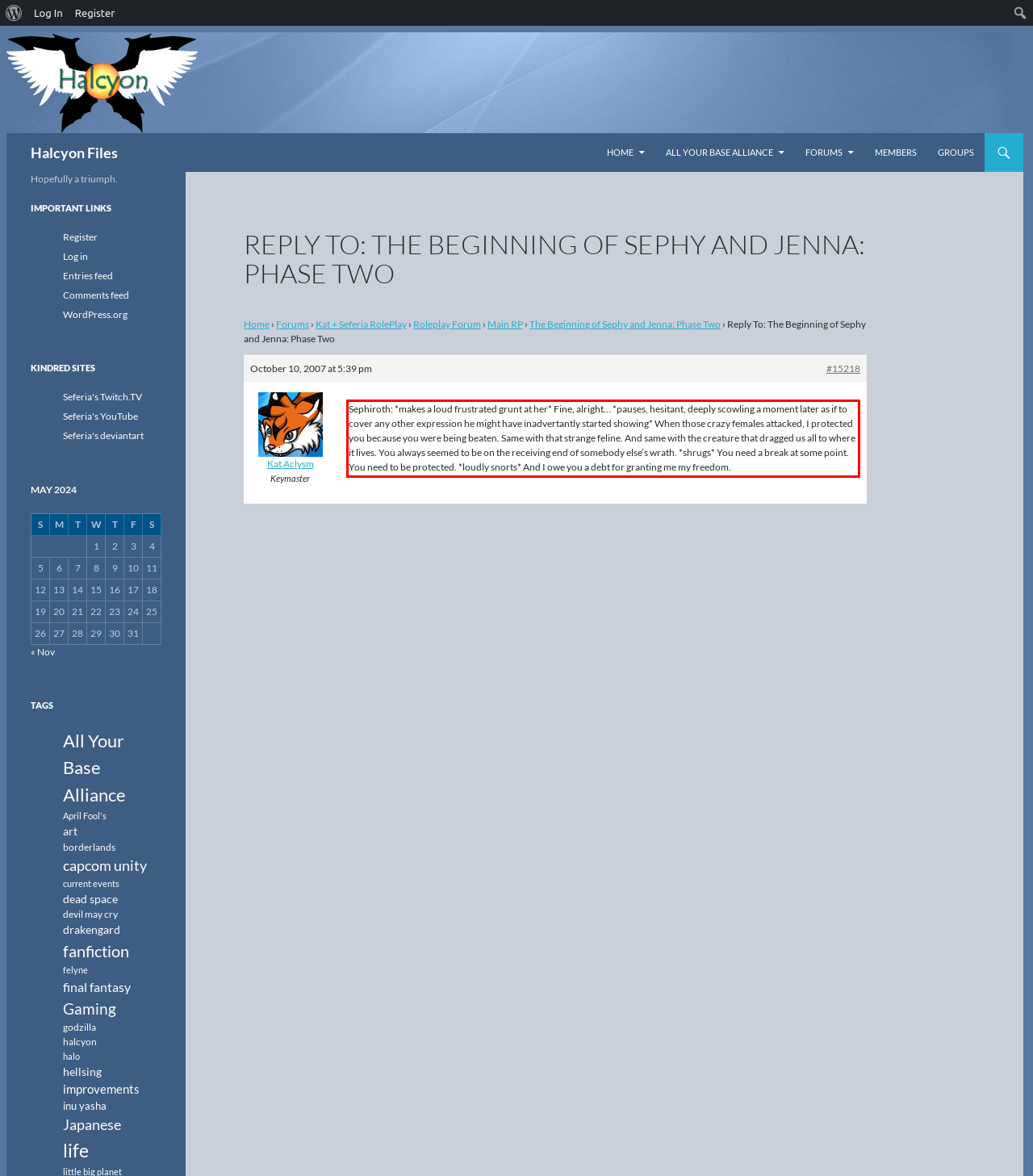Using the provided screenshot of a webpage, recognize the text inside the red rectangle bounding box by performing OCR.

Sephiroth: *makes a loud frustrated grunt at her* Fine, alright… *pauses, hesitant, deeply scowling a moment later as if to cover any other expression he might have inadvertantly started showing* When those crazy females attacked, I protected you because you were being beaten. Same with that strange feline. And same with the creature that dragged us all to where it lives. You always seemed to be on the receiving end of somebody else’s wrath. *shrugs* You need a break at some point. You need to be protected. *loudly snorts* And I owe you a debt for granting me my freedom.